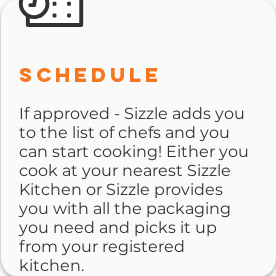Please analyze the image and give a detailed answer to the question:
What options do chefs have for cooking and packaging?

Chefs have the flexibility to either utilize the nearest Sizzle Kitchen for their cooking or have Sizzle supply all necessary packaging, which will be picked up from the chef's registered kitchen, as stated in the section.